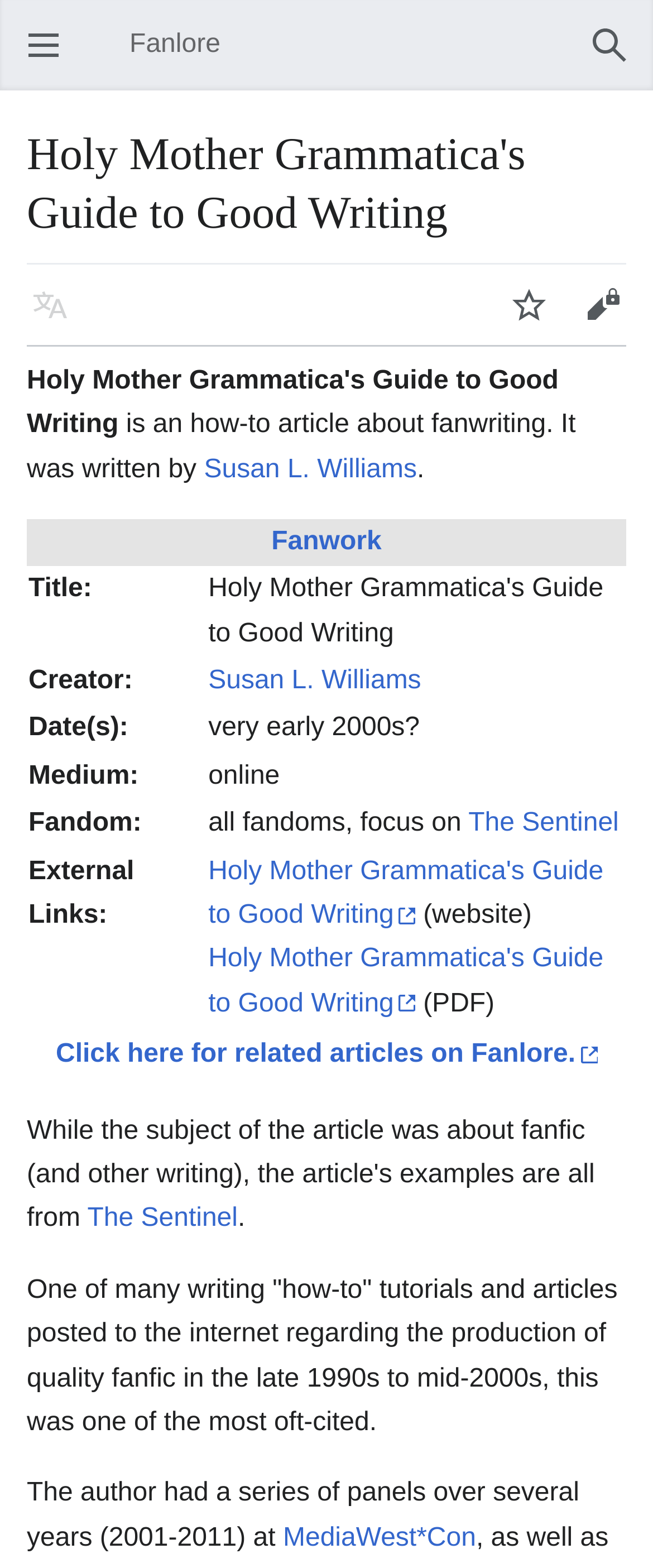Summarize the webpage comprehensively, mentioning all visible components.

This webpage is about "Holy Mother Grammatica's Guide to Good Writing", a how-to article about fanwriting written by Susan L. Williams. At the top left corner, there is a button to open the main menu. Next to it, there is a navigation section with buttons for search, language, watch, and edit. The title of the article "Holy Mother Grammatica's Guide to Good Writing" is displayed prominently in the top center of the page.

Below the title, there is a brief description of the article, stating that it was written by Susan L. Williams. A table follows, containing information about the fanwork, including its title, creator, date, medium, and fandom. The table has several rows, each with two columns. The left column contains labels such as "Fanwork", "Creator", and "Date(s)", while the right column contains the corresponding information.

The webpage also contains several links to related articles and websites, including a link to the website and PDF version of the guide. Additionally, there are links to other related articles on Fanlore. At the bottom of the page, there is a section of text describing the guide as one of the most oft-cited writing tutorials and articles from the late 1990s to mid-2000s. It also mentions that the author had a series of panels at MediaWest*Con from 2001 to 2011.